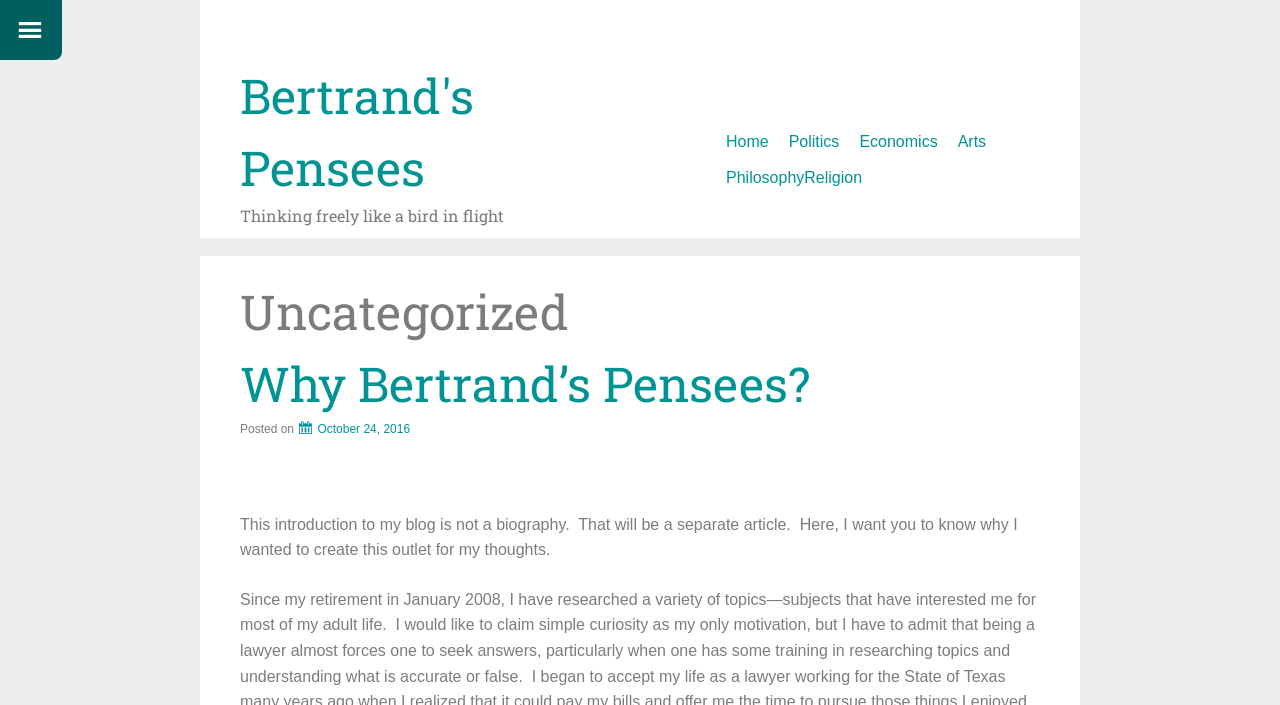Determine the coordinates of the bounding box for the clickable area needed to execute this instruction: "read the introduction to the blog".

[0.188, 0.494, 0.812, 0.596]